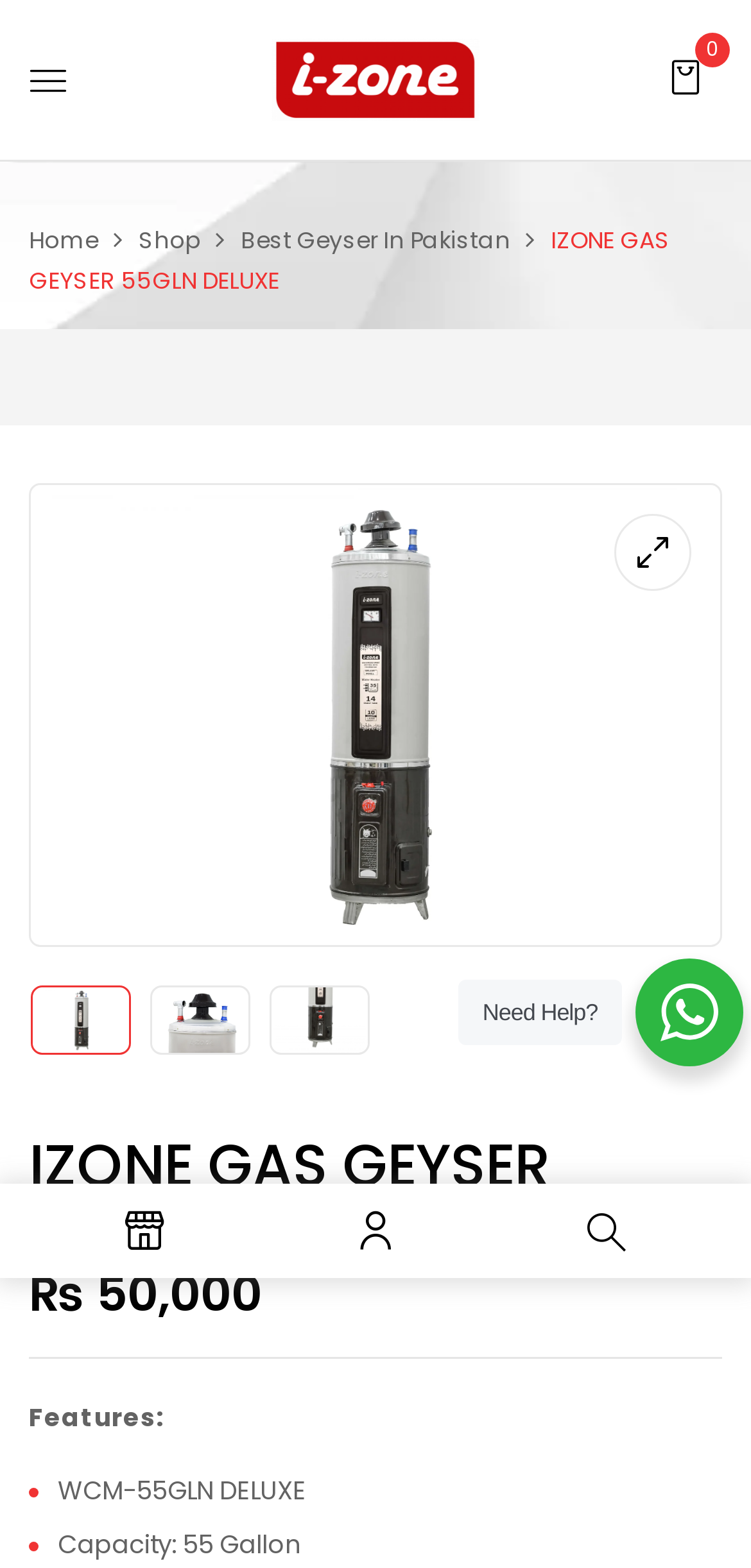Locate the bounding box coordinates of the area that needs to be clicked to fulfill the following instruction: "View the product image". The coordinates should be in the format of four float numbers between 0 and 1, namely [left, top, right, bottom].

[0.041, 0.31, 0.959, 0.603]